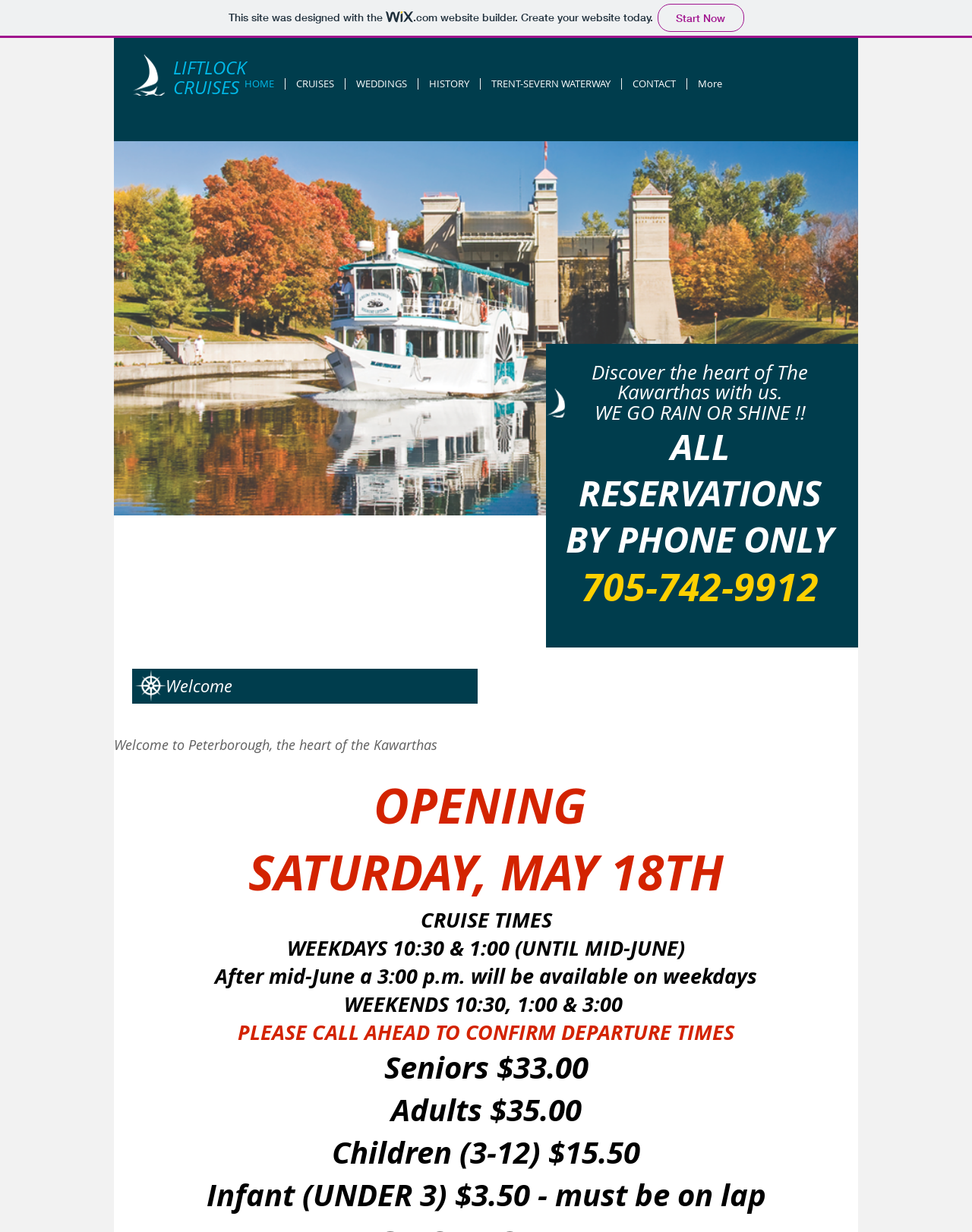What is the opening date of the cruise?
Look at the image and respond with a single word or a short phrase.

SATURDAY, MAY 18TH